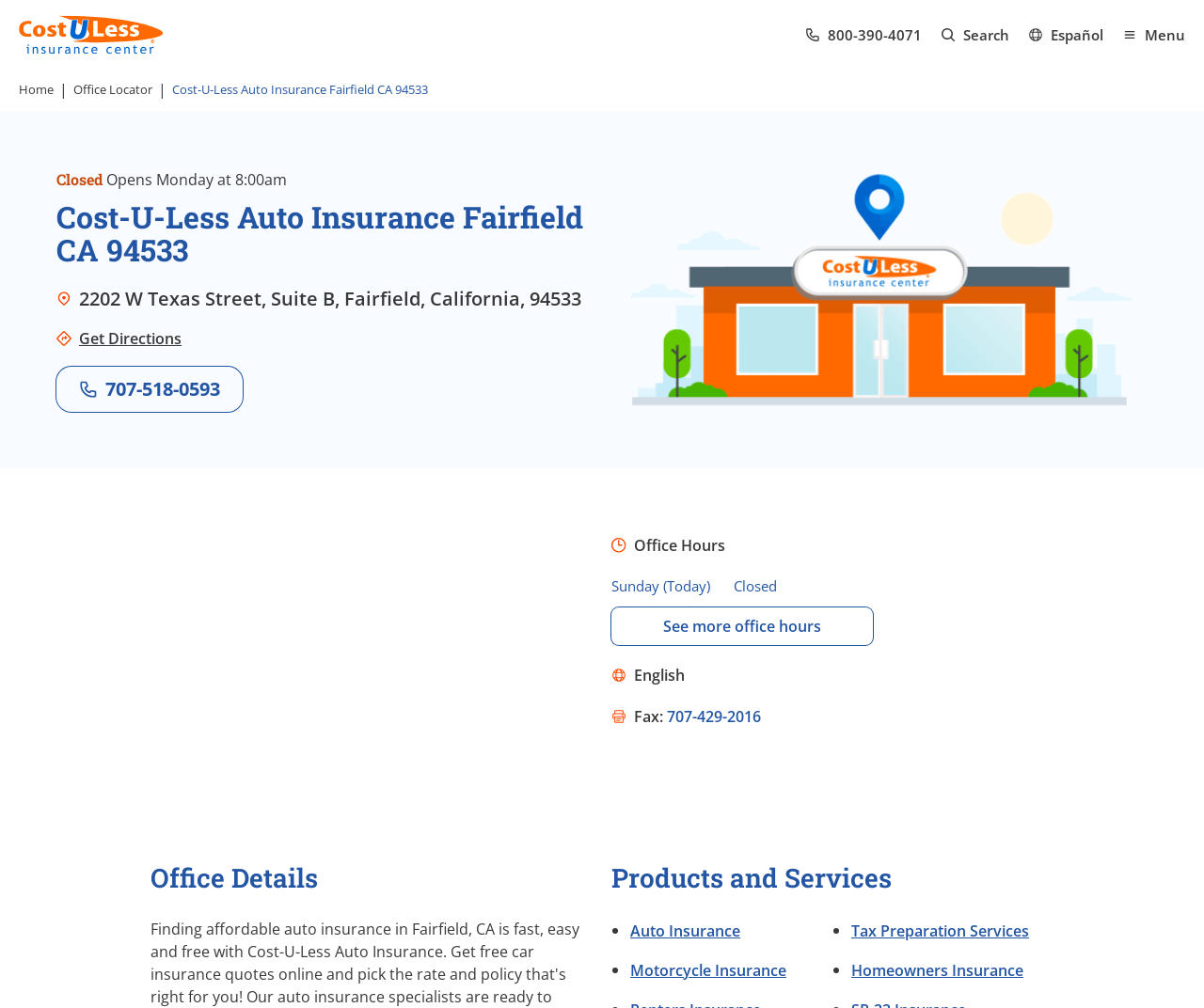Determine the bounding box coordinates of the element that should be clicked to execute the following command: "Call the office at 800-390-4071".

[0.688, 0.025, 0.766, 0.044]